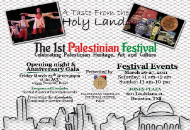What is the theme of the 1st Palestinian Festival?
Answer the question with a detailed explanation, including all necessary information.

The caption explicitly states that the festival's theme is to celebrate Palestinian heritage through art, music, and food.